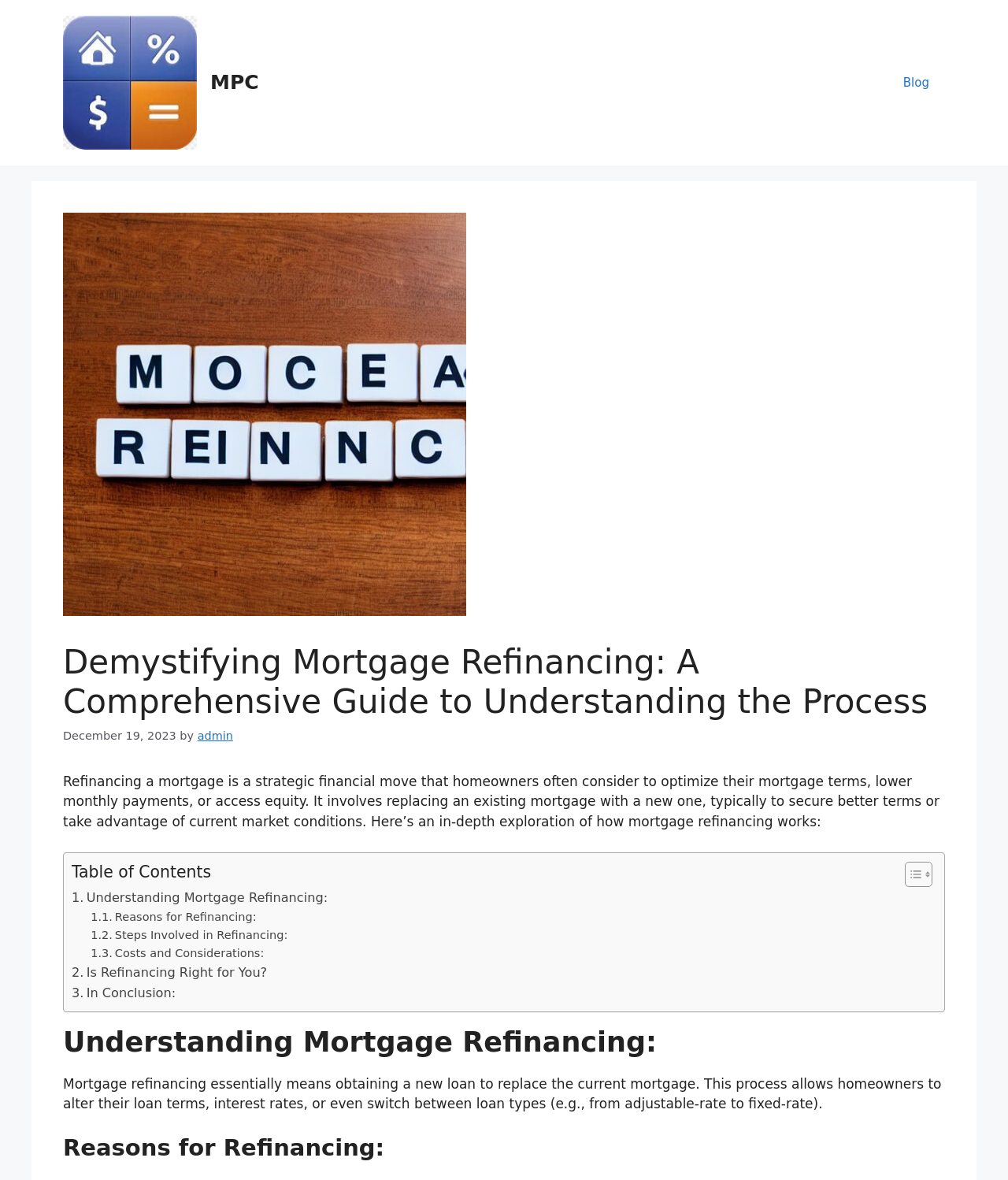Identify the main heading of the webpage and provide its text content.

Demystifying Mortgage Refinancing: A Comprehensive Guide to Understanding the Process